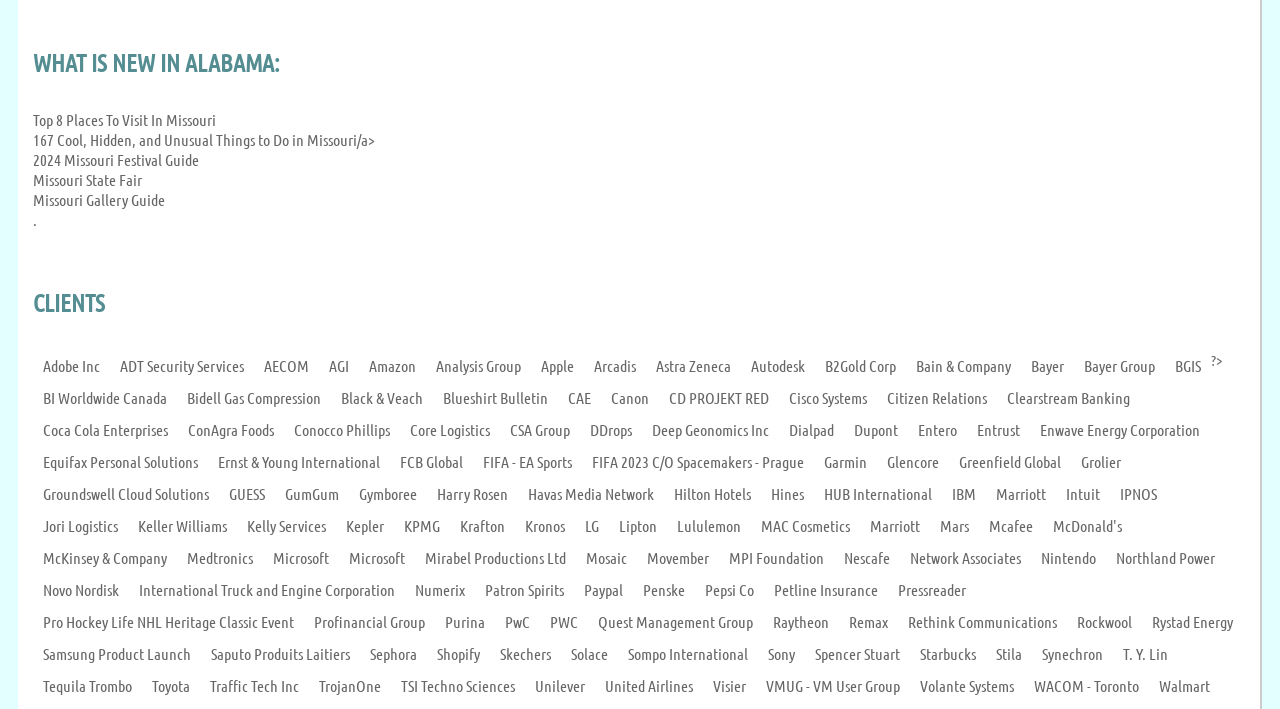Locate the bounding box coordinates of the element you need to click to accomplish the task described by this instruction: "Click on 'WHAT IS NEW IN ALABAMA:'".

[0.026, 0.071, 0.973, 0.099]